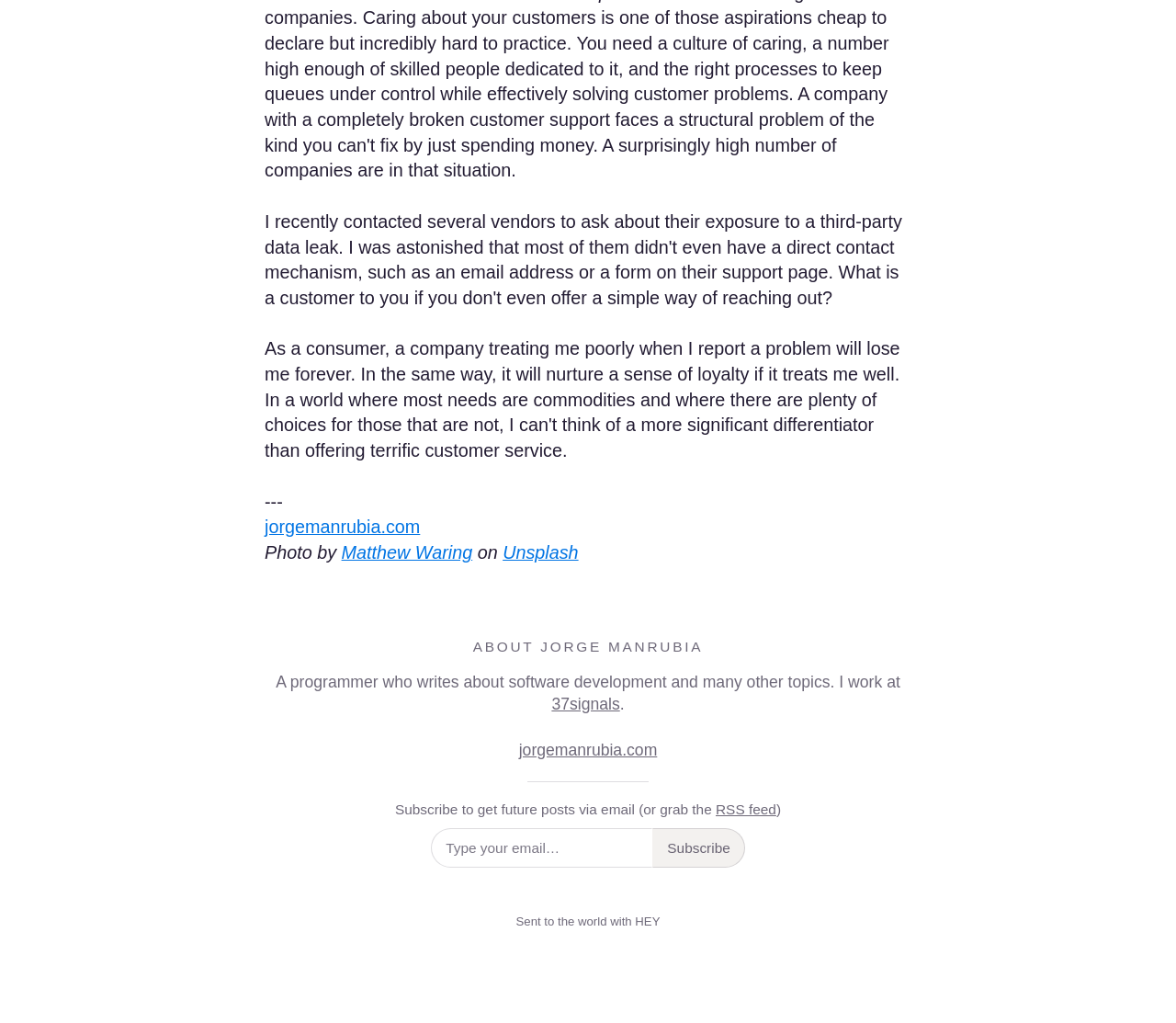Based on the element description: "Matthew Waring", identify the bounding box coordinates for this UI element. The coordinates must be four float numbers between 0 and 1, listed as [left, top, right, bottom].

[0.29, 0.53, 0.402, 0.55]